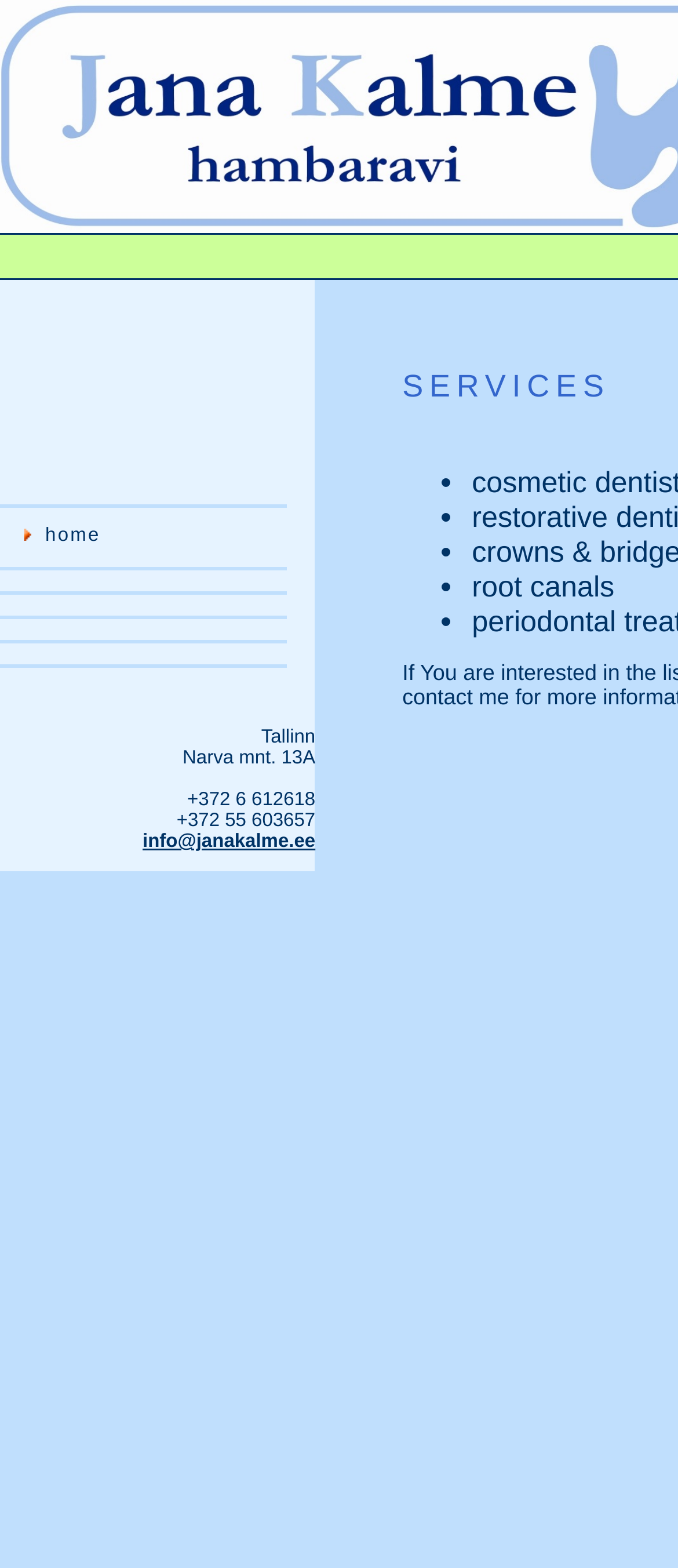Provide a one-word or one-phrase answer to the question:
What is the address of Jana Kalme's dentist office?

Tallinn Narva mnt. 13A